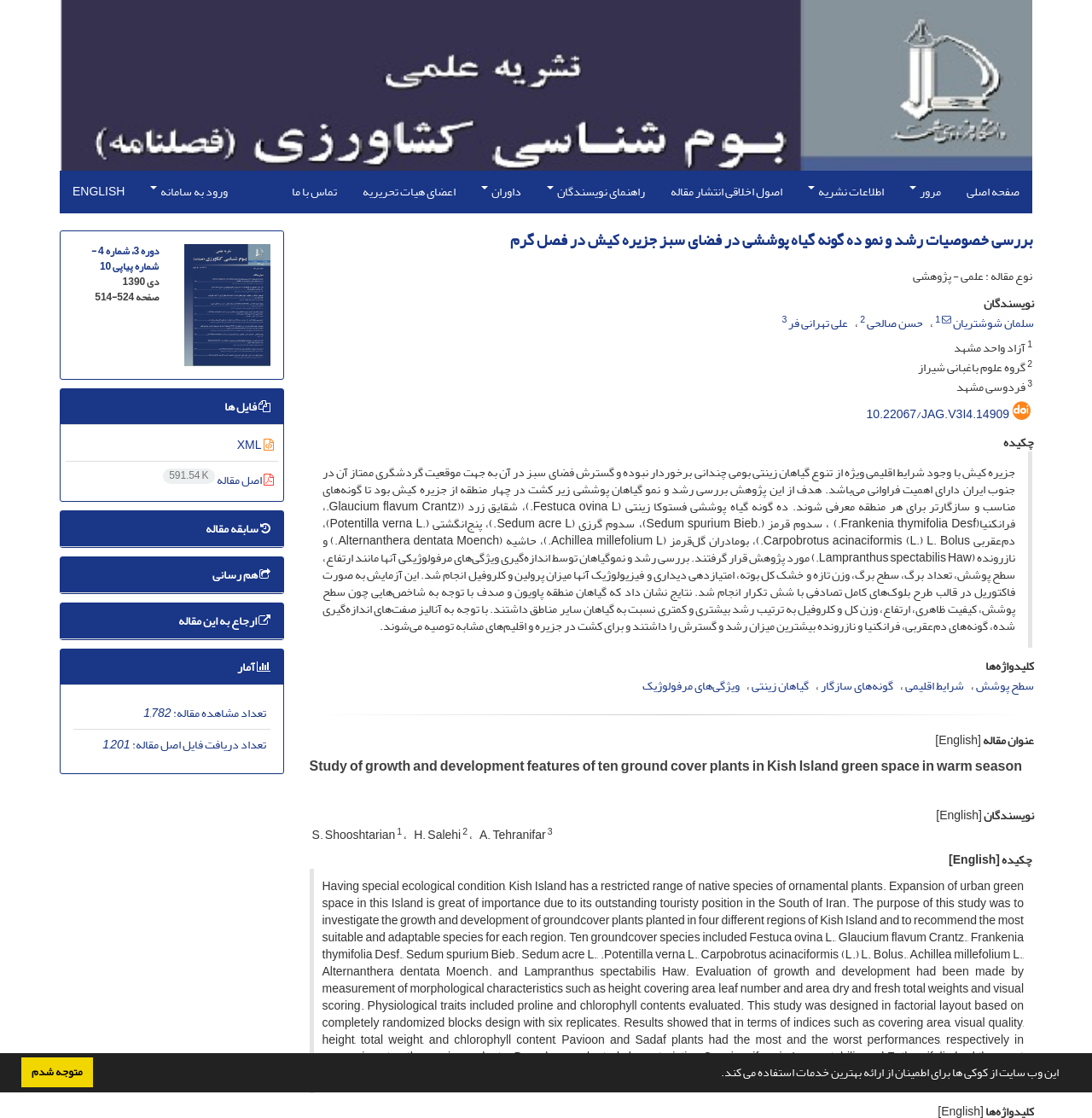Determine the bounding box for the UI element described here: "اعضای هیات تحریریه".

[0.32, 0.153, 0.429, 0.191]